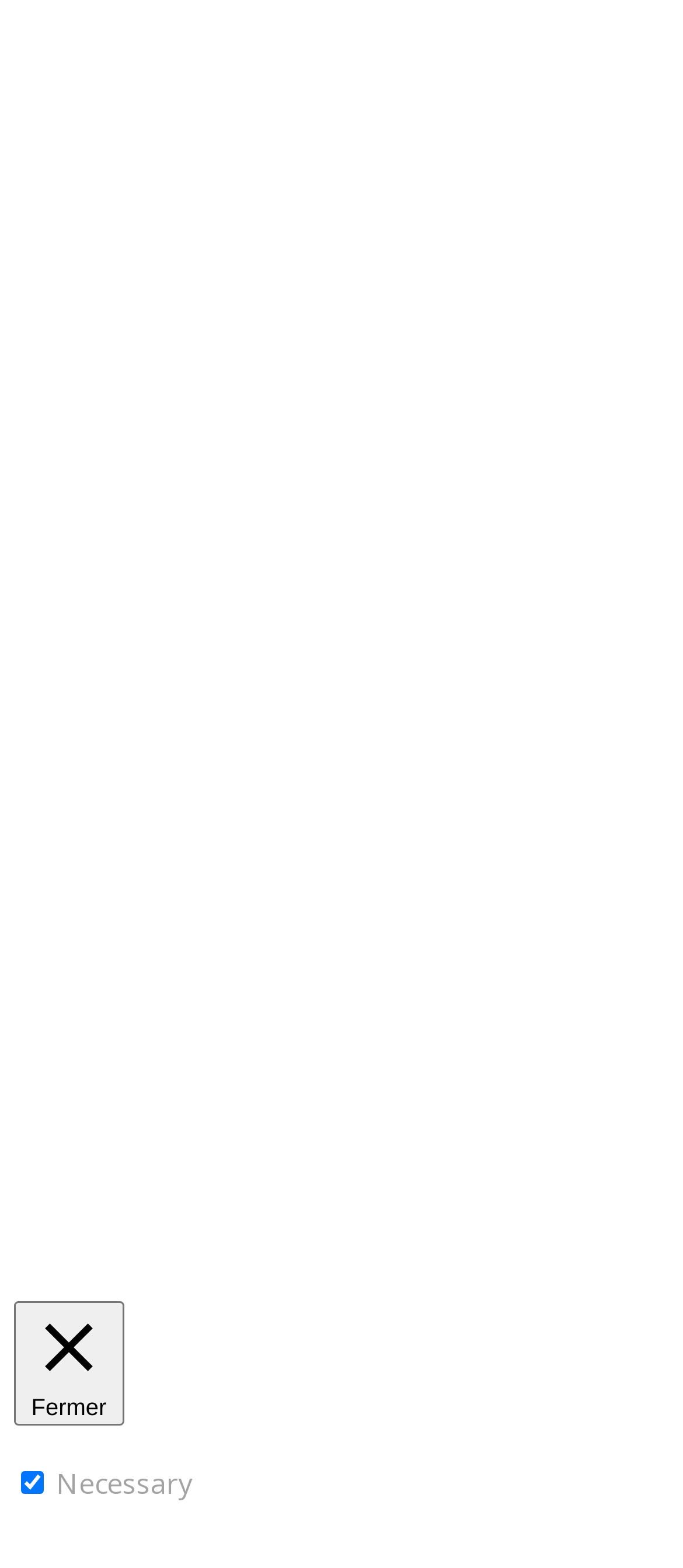Show the bounding box coordinates of the region that should be clicked to follow the instruction: "Click on the 'Accueil' link."

[0.123, 0.124, 0.254, 0.149]